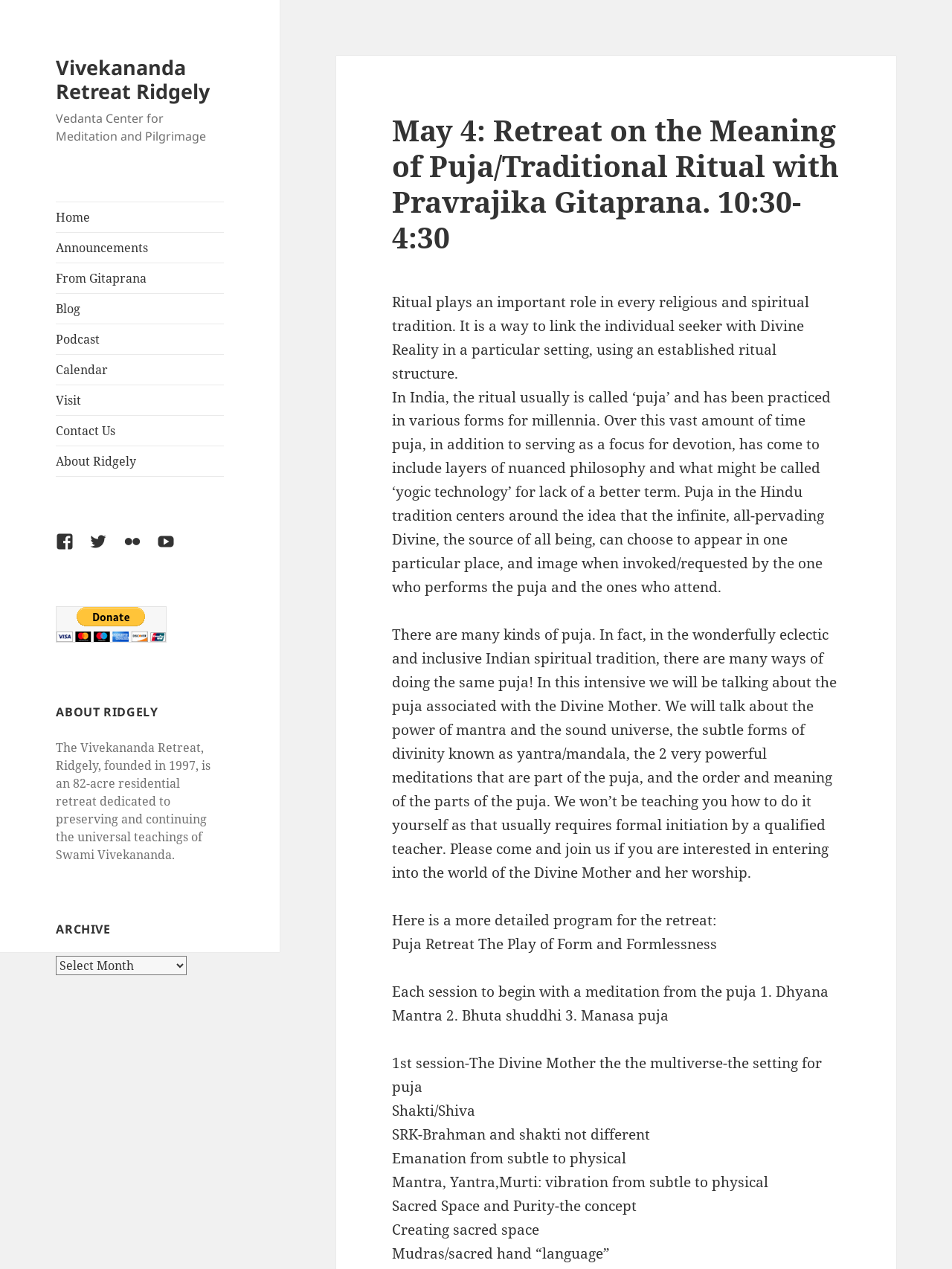What is the name of the retreat center?
Answer the question with a detailed explanation, including all necessary information.

I found the answer by looking at the link 'Vivekananda Retreat Ridgely' which is located at the top of the webpage, indicating that it is the name of the retreat center where the event is taking place.